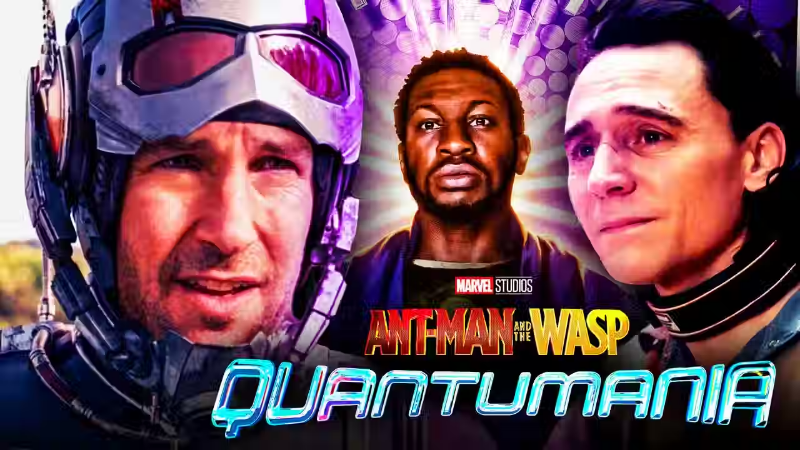Please answer the following question using a single word or phrase: What is the name of the actor portraying Scott Lang (Ant-Man)?

Paul Rudd